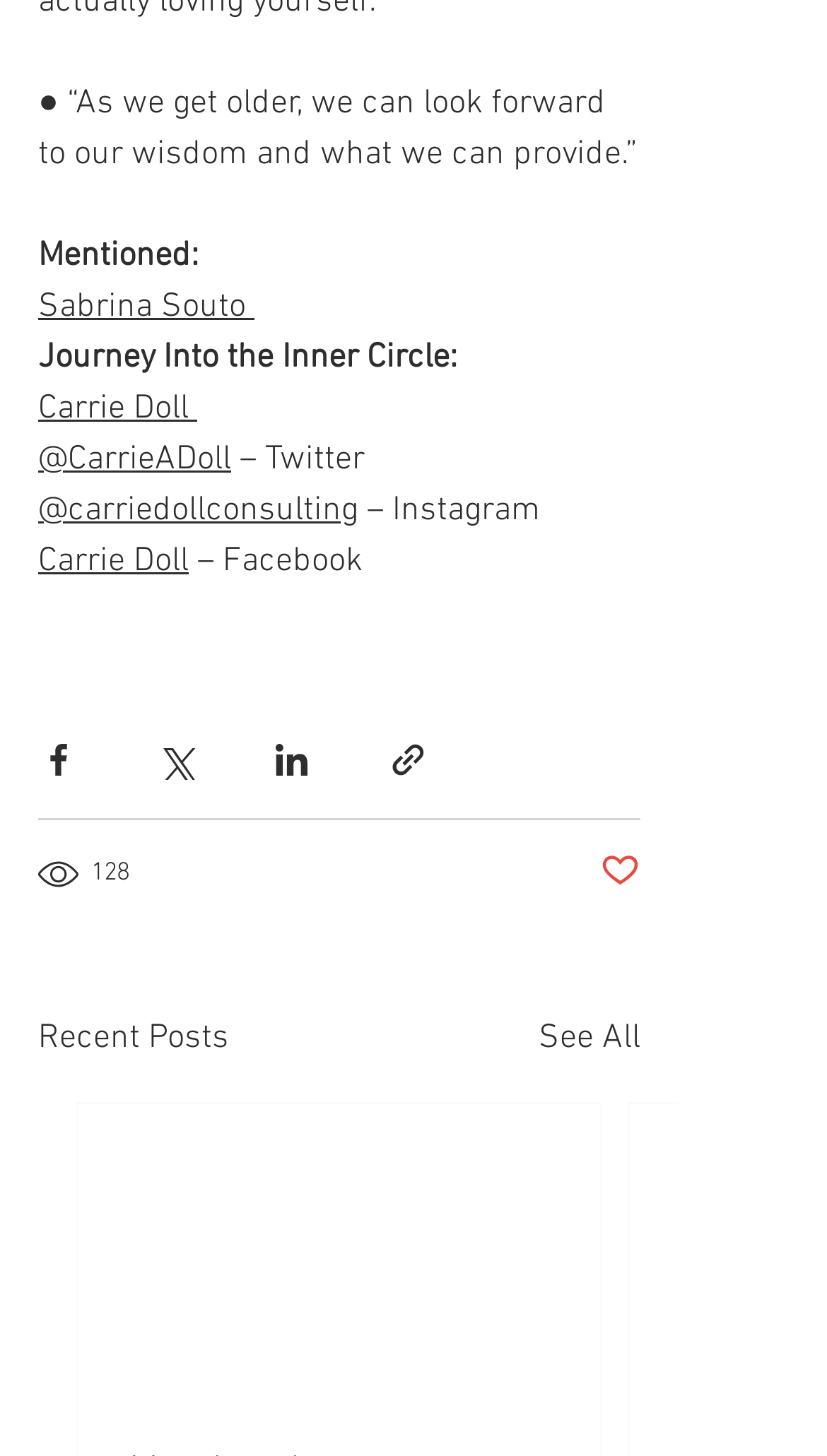Who is mentioned in the post?
Please answer using one word or phrase, based on the screenshot.

Sabrina Souto and Carrie Doll